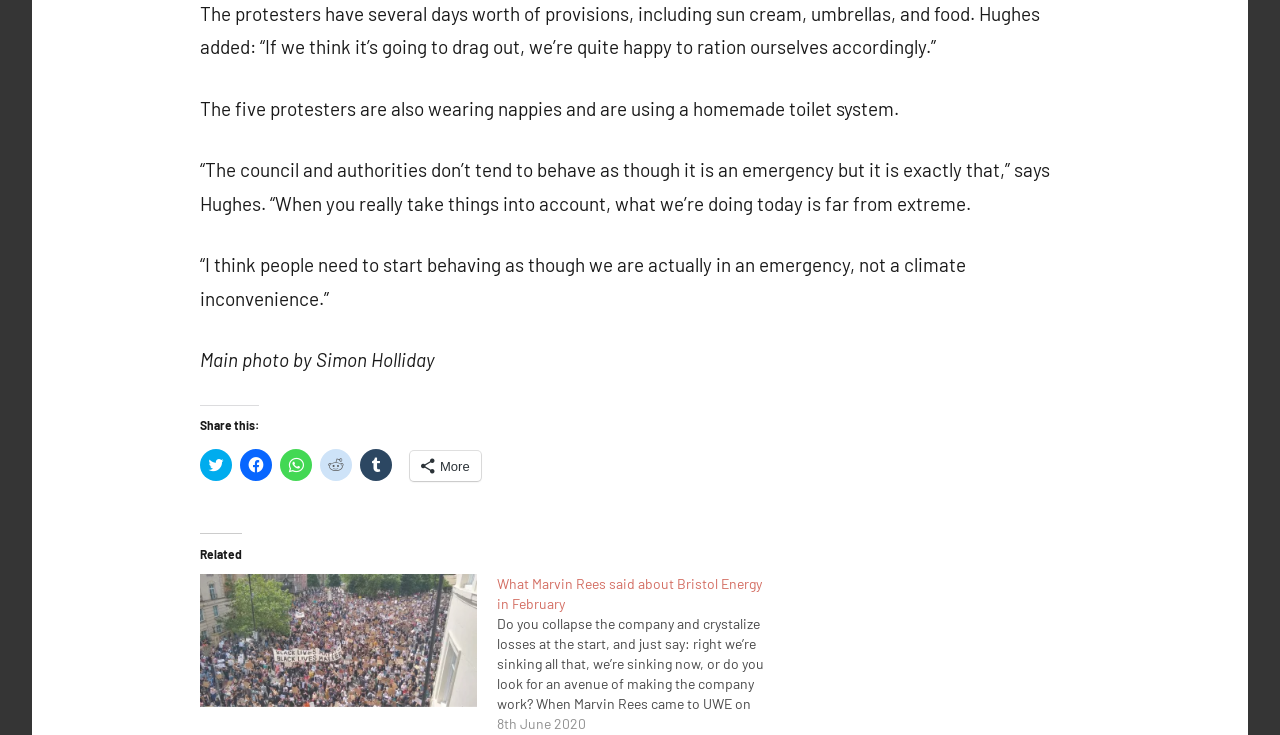Locate the bounding box coordinates of the clickable element to fulfill the following instruction: "View image of protesters standing by The Cenotaph". Provide the coordinates as four float numbers between 0 and 1 in the format [left, top, right, bottom].

[0.62, 0.781, 0.837, 0.997]